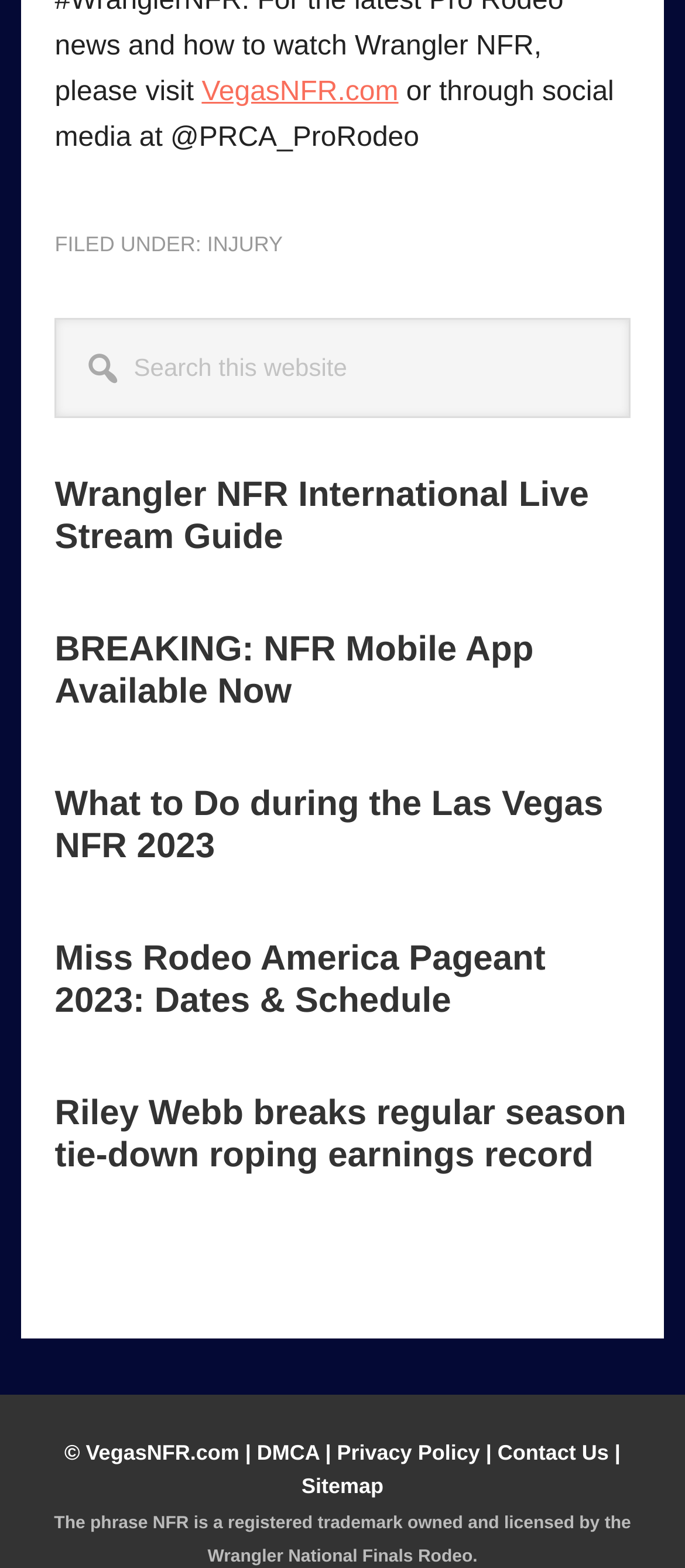Please predict the bounding box coordinates (top-left x, top-left y, bottom-right x, bottom-right y) for the UI element in the screenshot that fits the description: Contact Us

[0.726, 0.919, 0.889, 0.934]